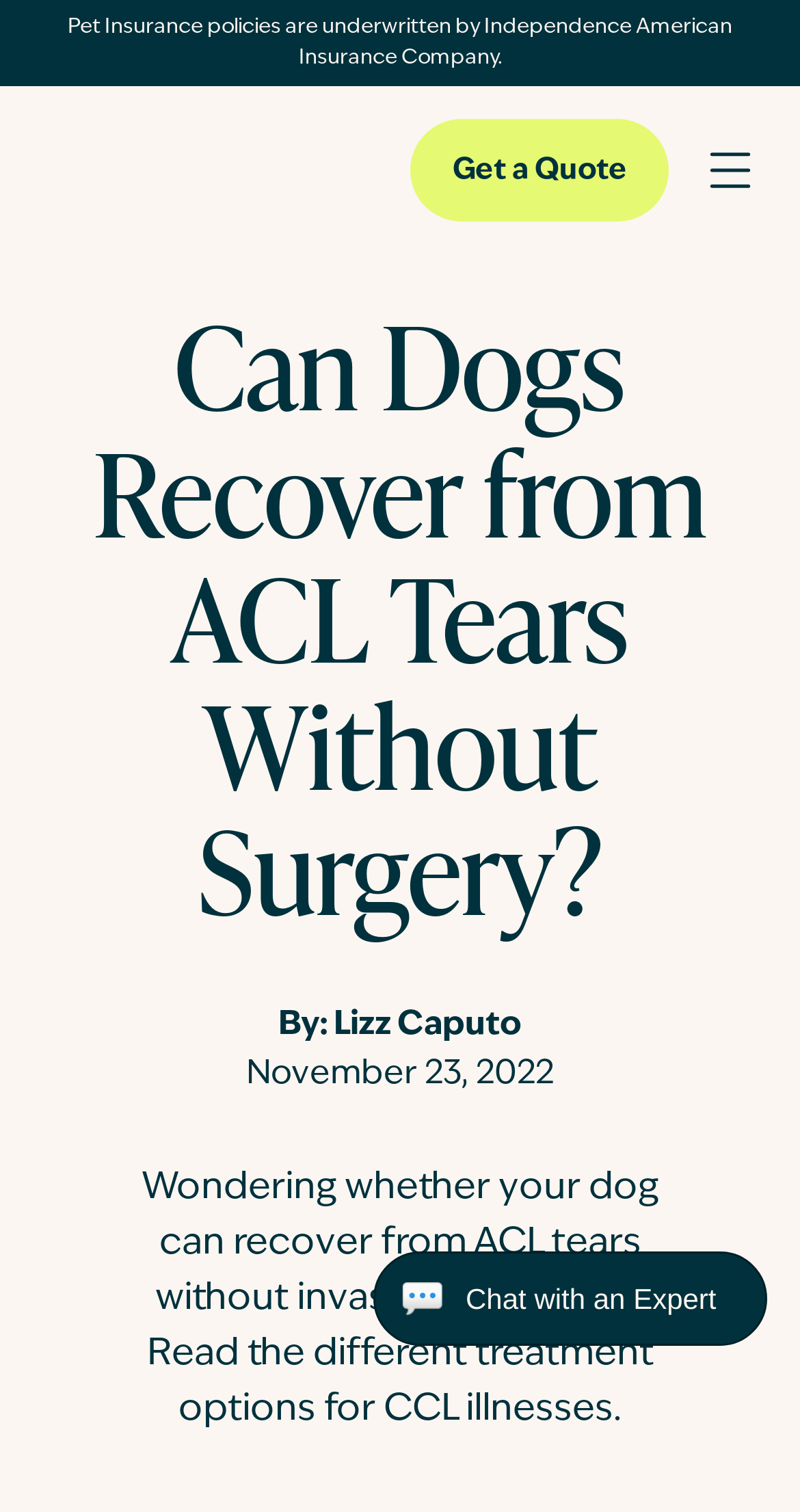Respond to the following question with a brief word or phrase:
What is the company underwriting pet insurance policies?

Independence American Insurance Company